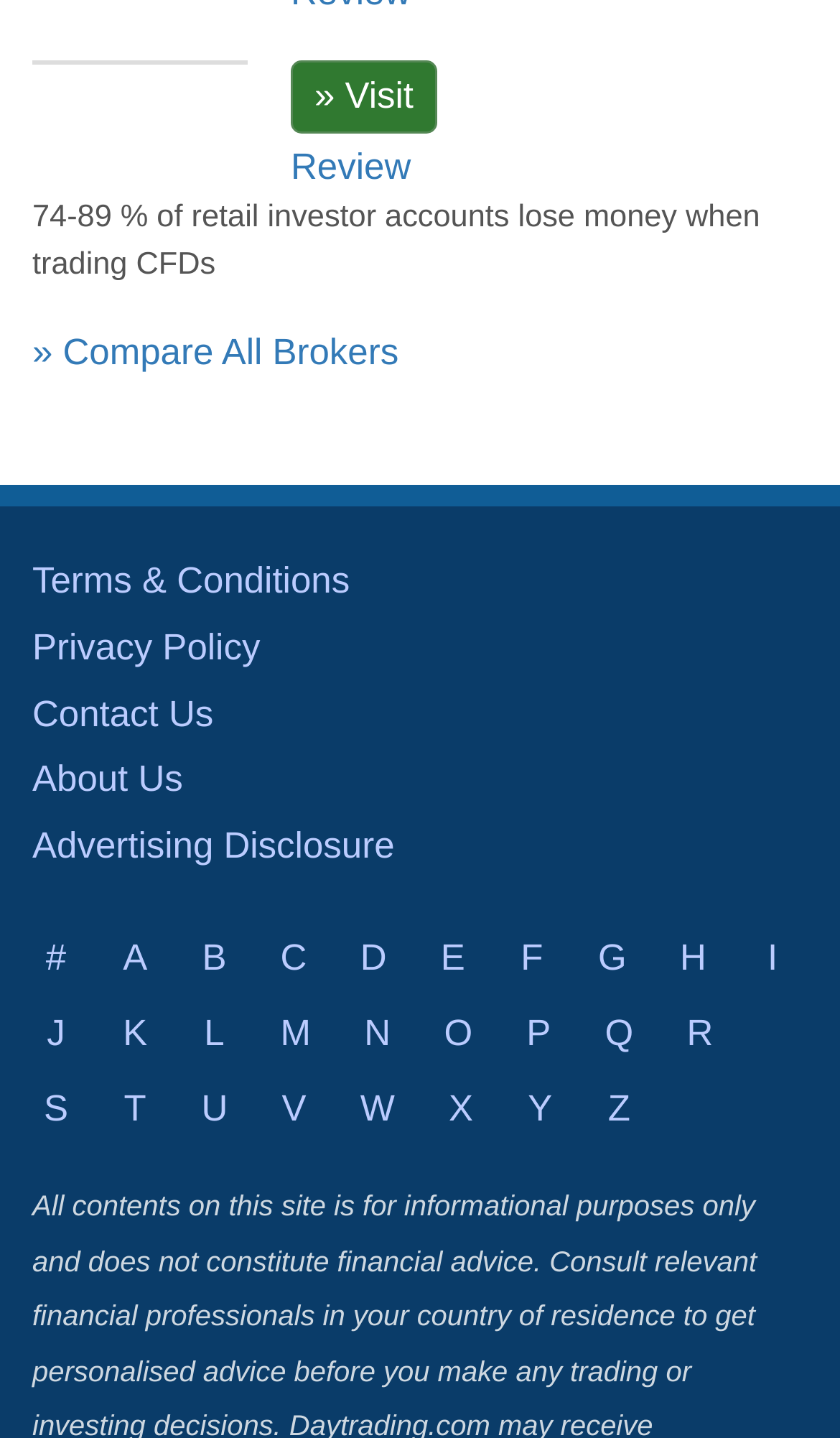What percentage of retail investor accounts lose money when trading CFDs?
Refer to the image and provide a concise answer in one word or phrase.

74-89 %